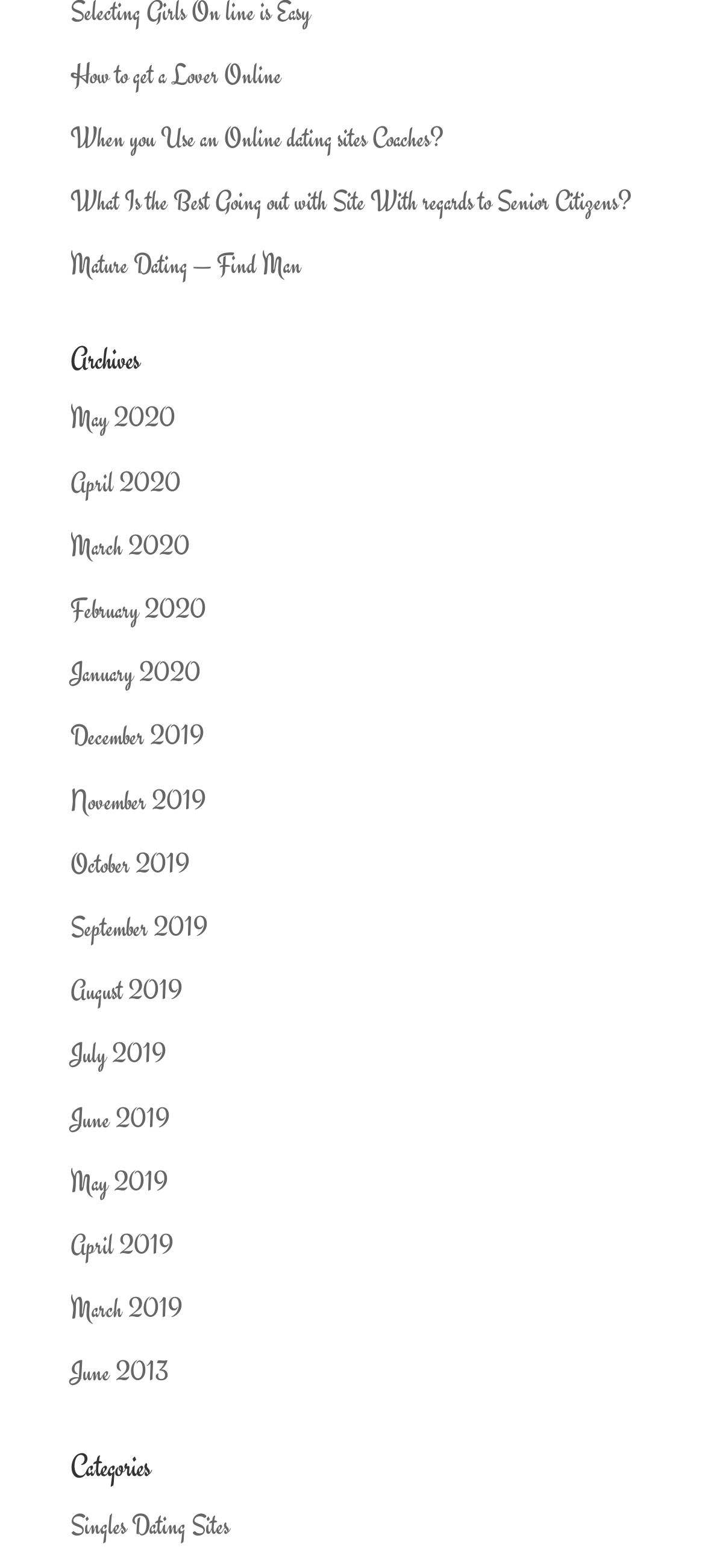What is the category of the link 'Singles Dating Sites'?
Provide a comprehensive and detailed answer to the question.

I looked at the link 'Singles Dating Sites' and found that it is under the 'Categories' heading, which indicates that it belongs to this category.